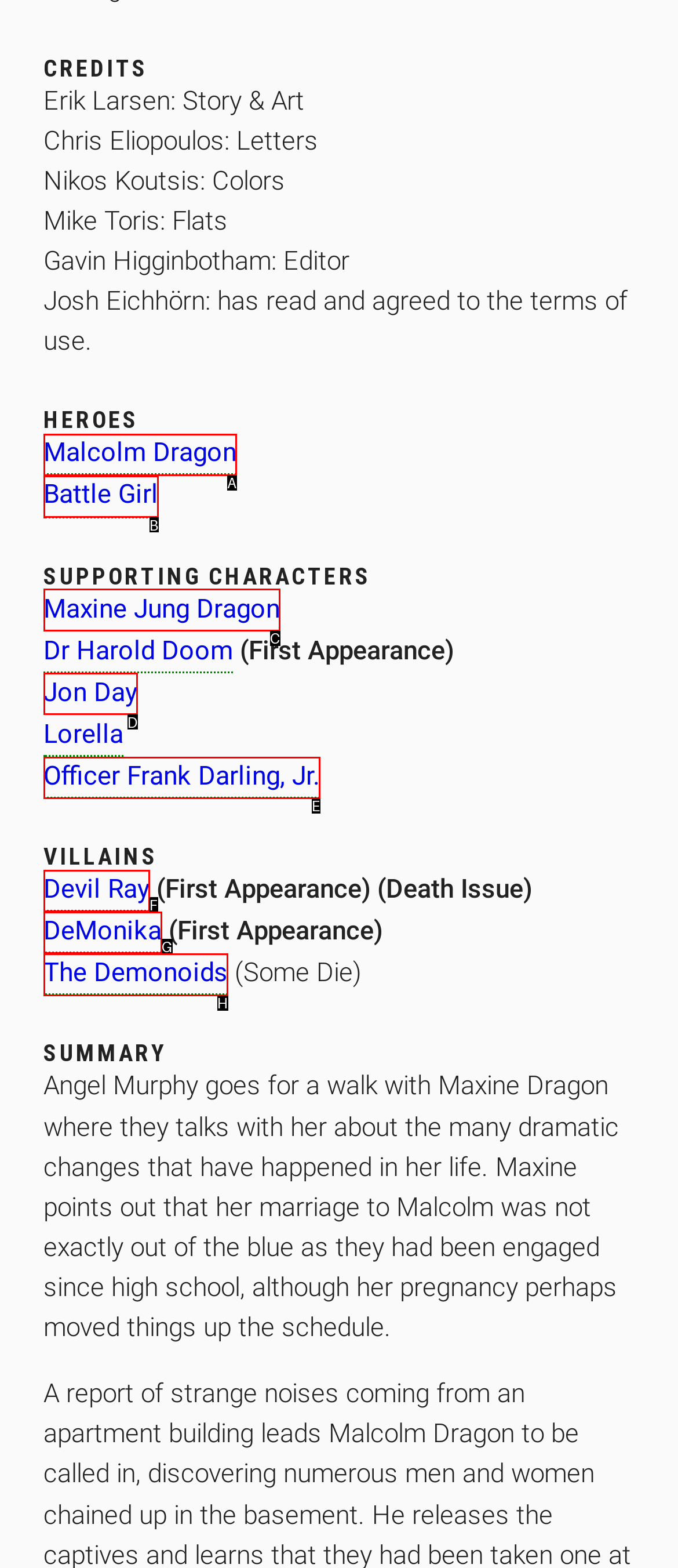Determine which option aligns with the description: Battle Girl. Provide the letter of the chosen option directly.

B